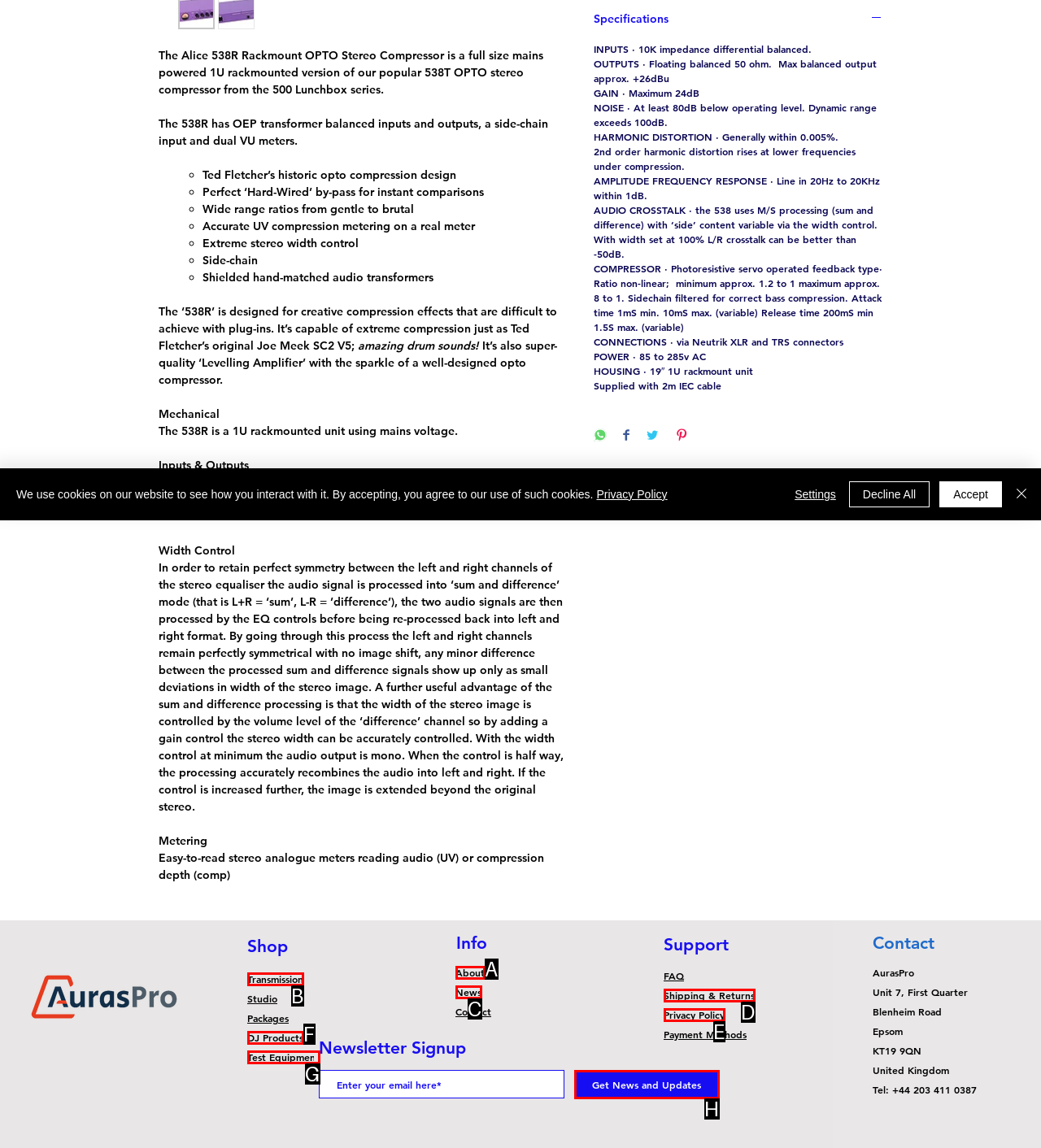Tell me which option best matches the description: Shipping & Returns
Answer with the option's letter from the given choices directly.

D